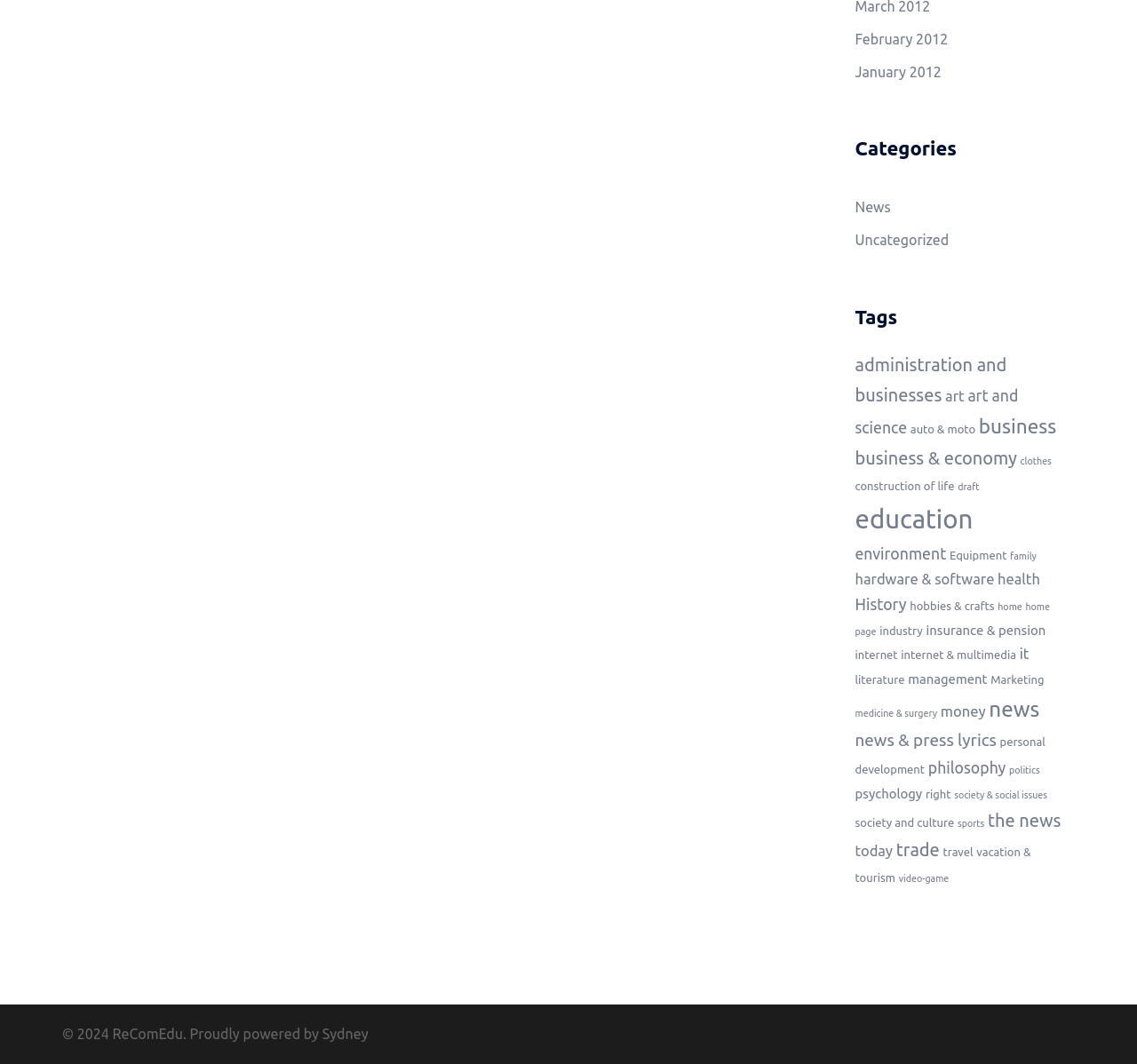Provide the bounding box coordinates of the area you need to click to execute the following instruction: "Browse tags".

[0.752, 0.287, 0.934, 0.329]